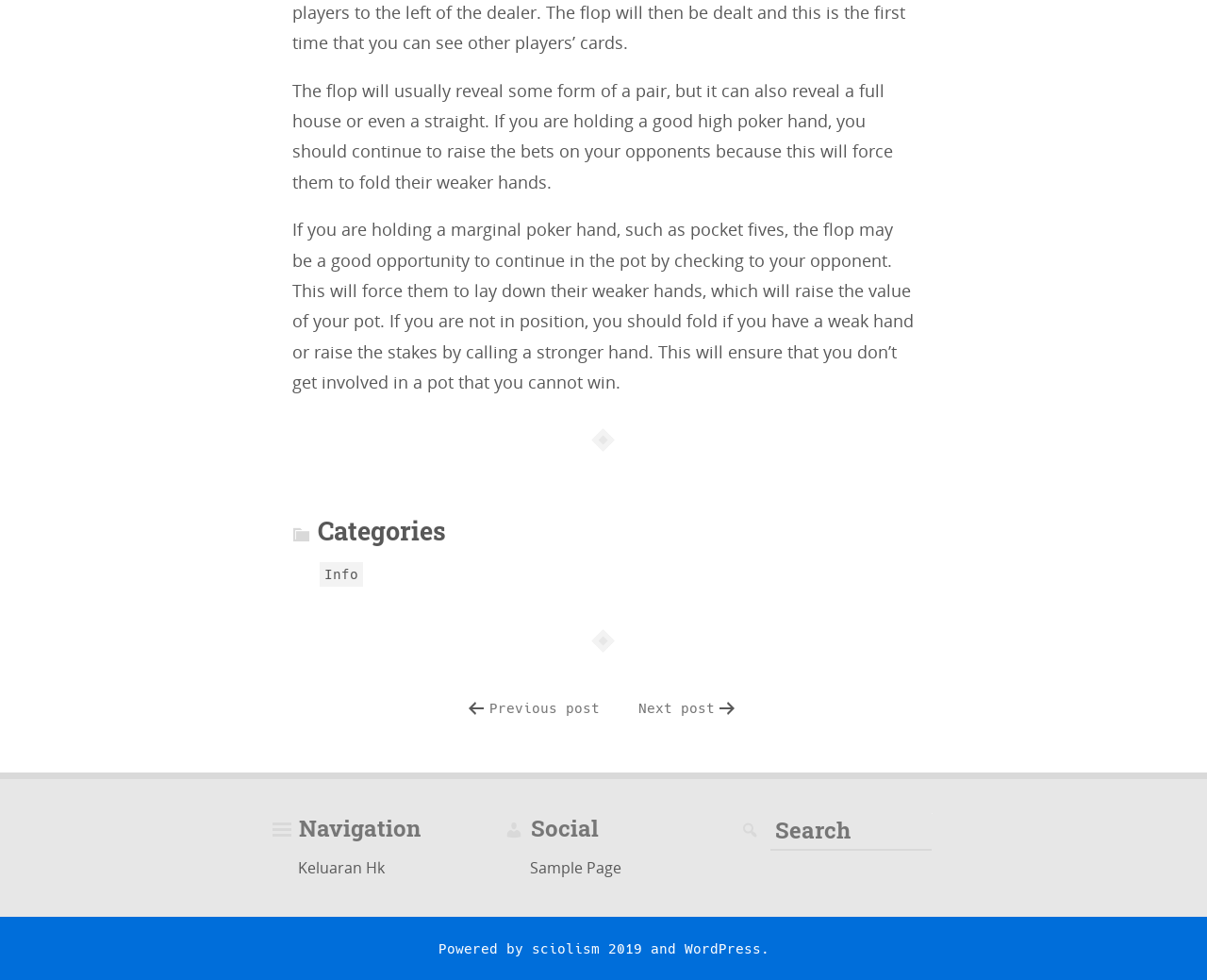Please locate the bounding box coordinates of the element that should be clicked to complete the given instruction: "Check social links".

[0.415, 0.83, 0.579, 0.861]